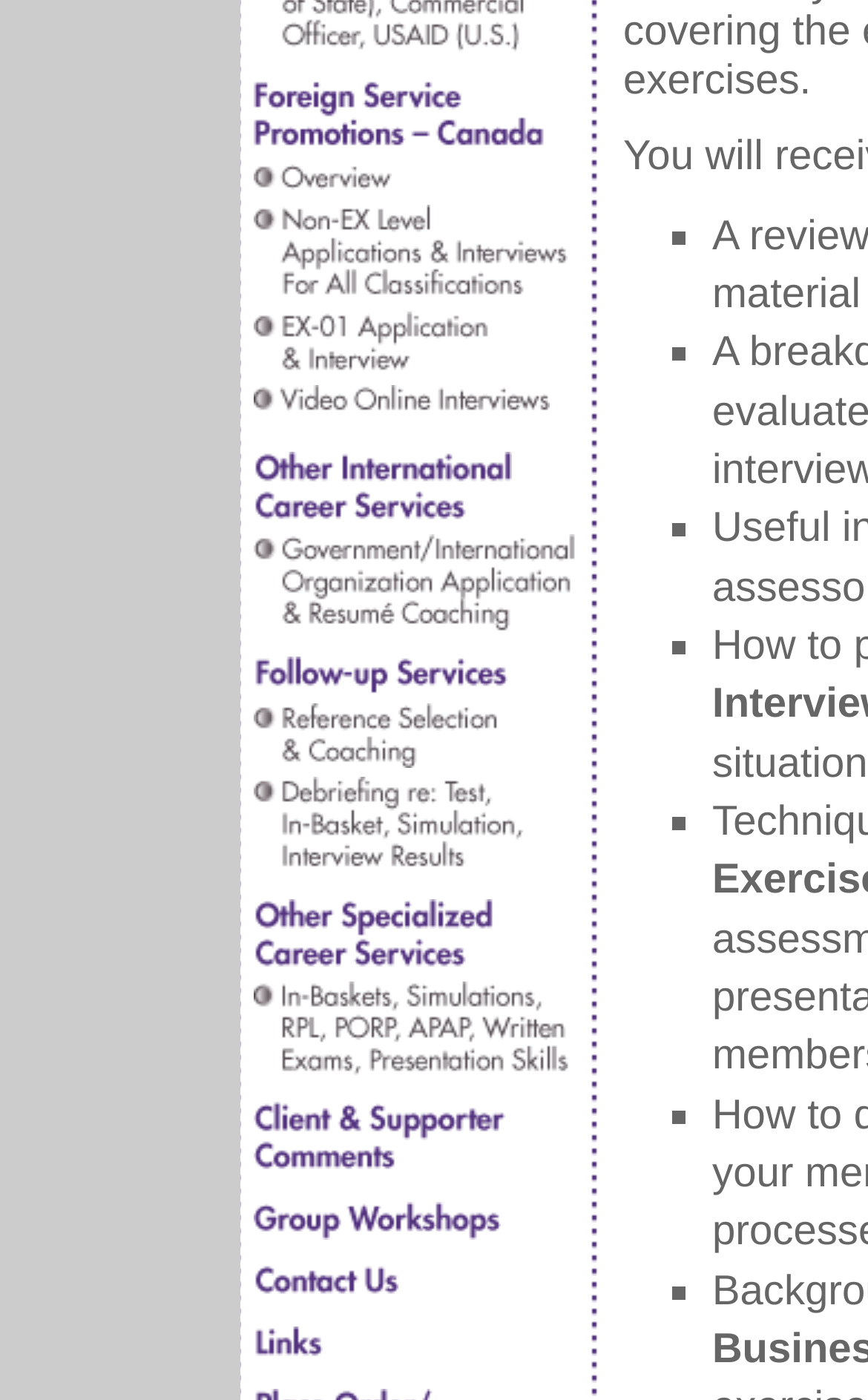How many rows are there in the grid?
Observe the image and answer the question with a one-word or short phrase response.

11